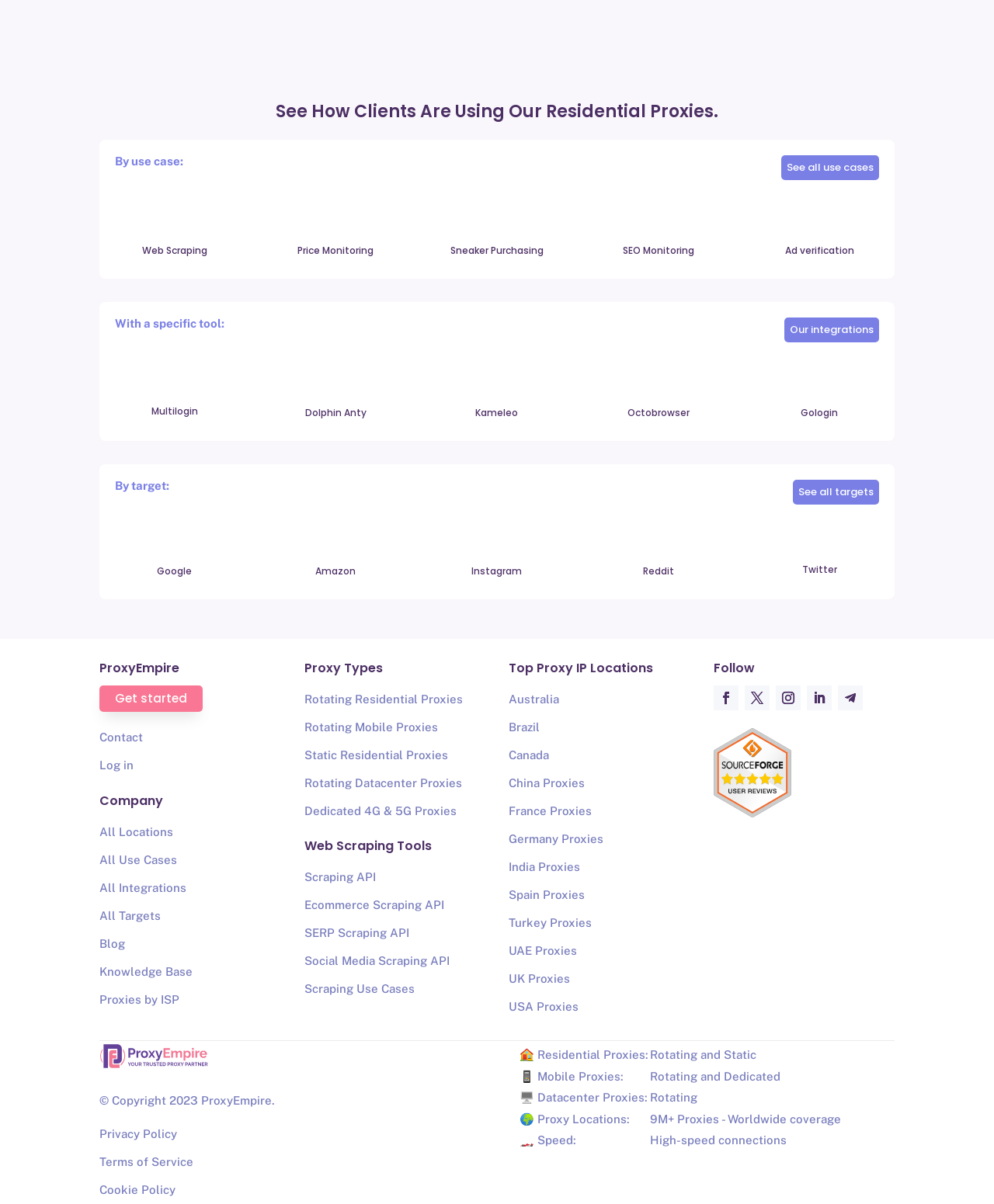What is the last integration listed?
Based on the content of the image, thoroughly explain and answer the question.

I looked at the links under the 'With a specific tool:' heading and found that the last one is 'Gologin', which is listed after 'Octobrowser', 'Kameleo', 'Dolphin Anty', and 'Multilogin'.